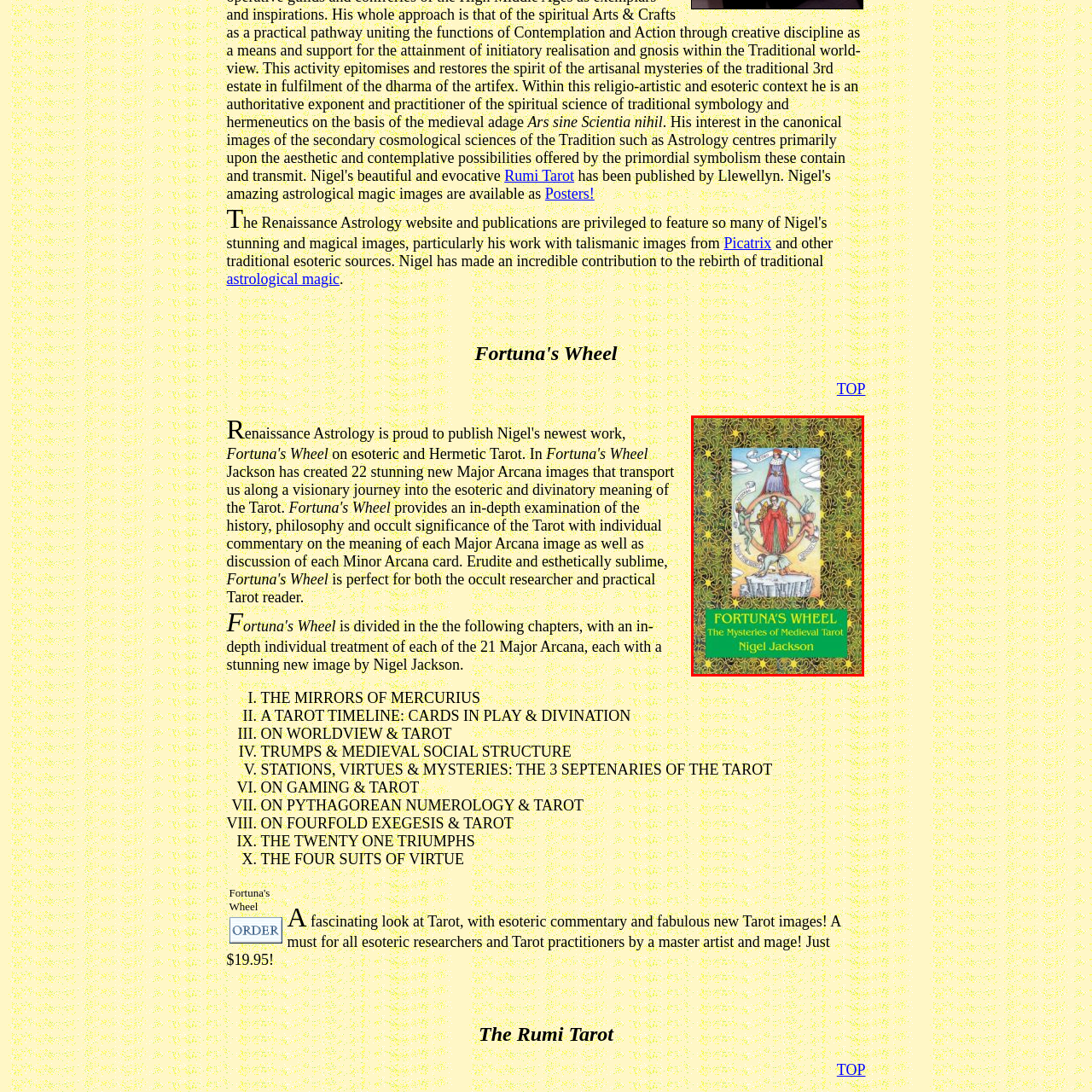Provide a detailed narrative of the image inside the red-bordered section.

The image showcases the cover of "Fortuna's Wheel: The Mysteries of Medieval Tarot" by Nigel Jackson. This intriguing design features vibrant and ornate illustrations depicting medieval tarot themes. Central to the artwork is a figure representing Fortuna, the goddess of fortune, adorned in red robes and surrounded by symbolic elements that evoke the mystique of tarot divination. The background is embellished with intricate patterns, enhancing the book's esoteric appeal. The title prominently displayed at the bottom in bold green text complements the overall aesthetic, inviting readers to explore the profound insights and historic context of tarot revealed within the pages. This book is a valuable resource for both esoteric researchers and tarot practitioners alike.